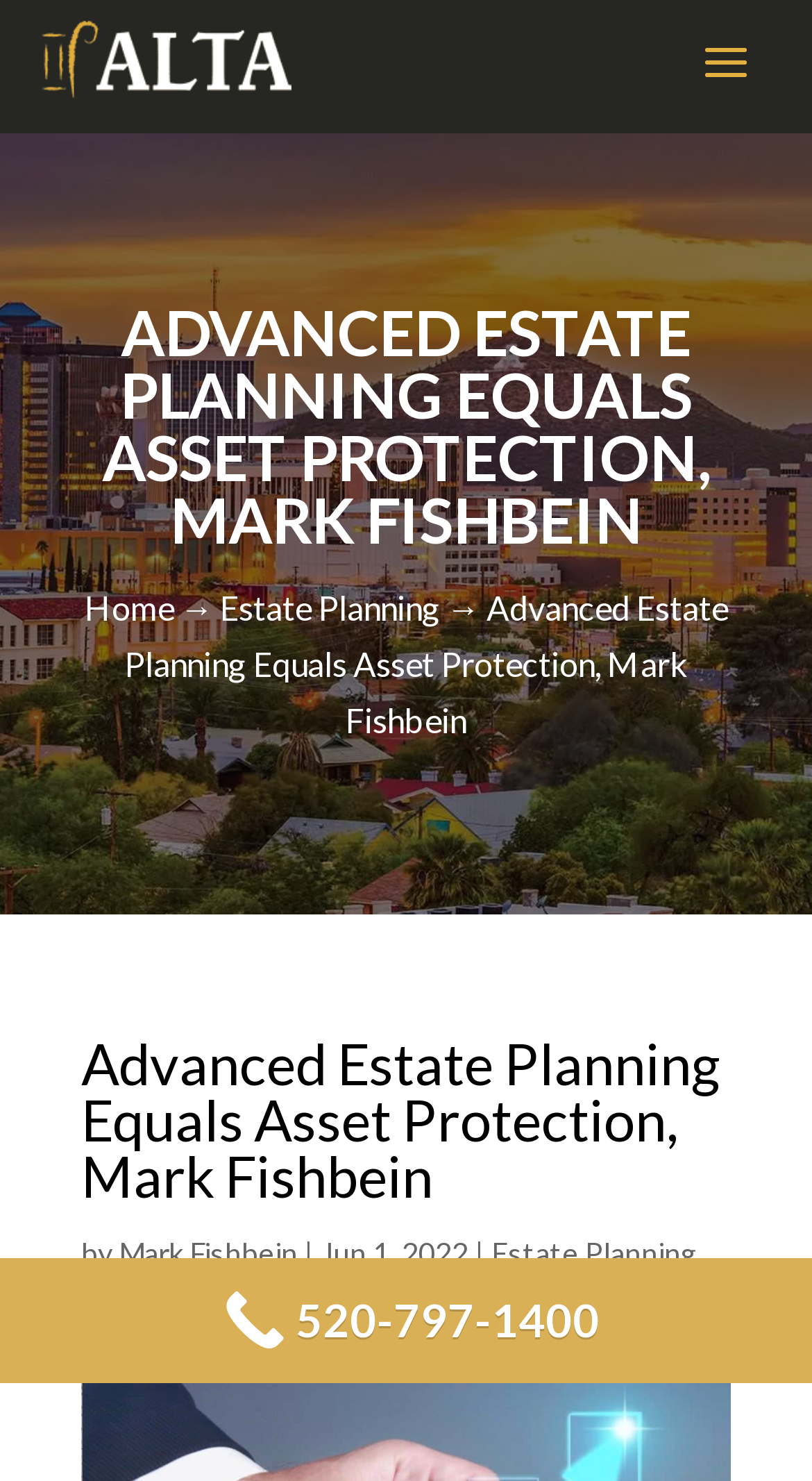Determine the main heading of the webpage and generate its text.

ADVANCED ESTATE PLANNING EQUALS ASSET PROTECTION, MARK FISHBEIN